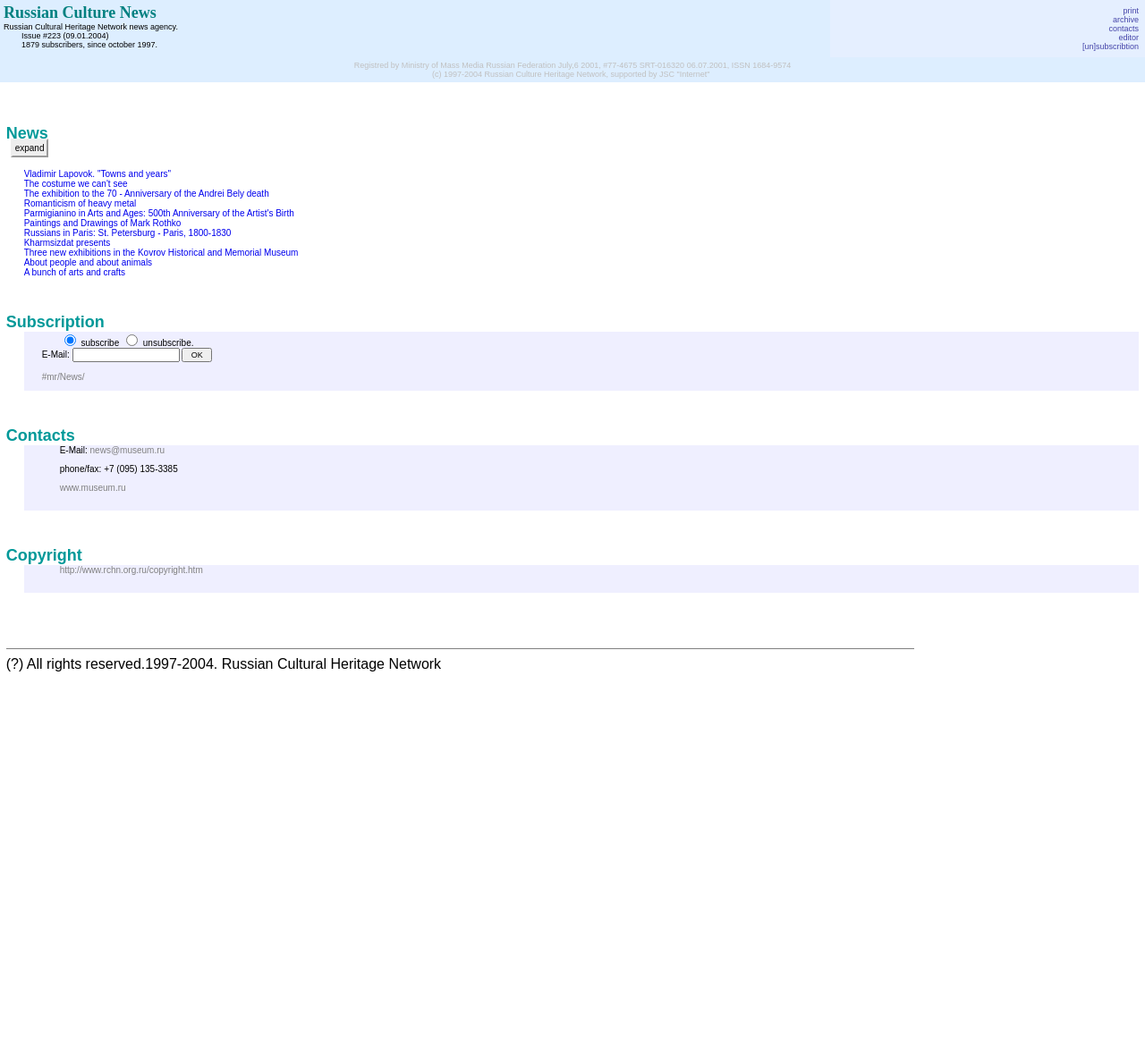Answer this question using a single word or a brief phrase:
What is the phone number of the news agency?

+7 (095) 135-3385